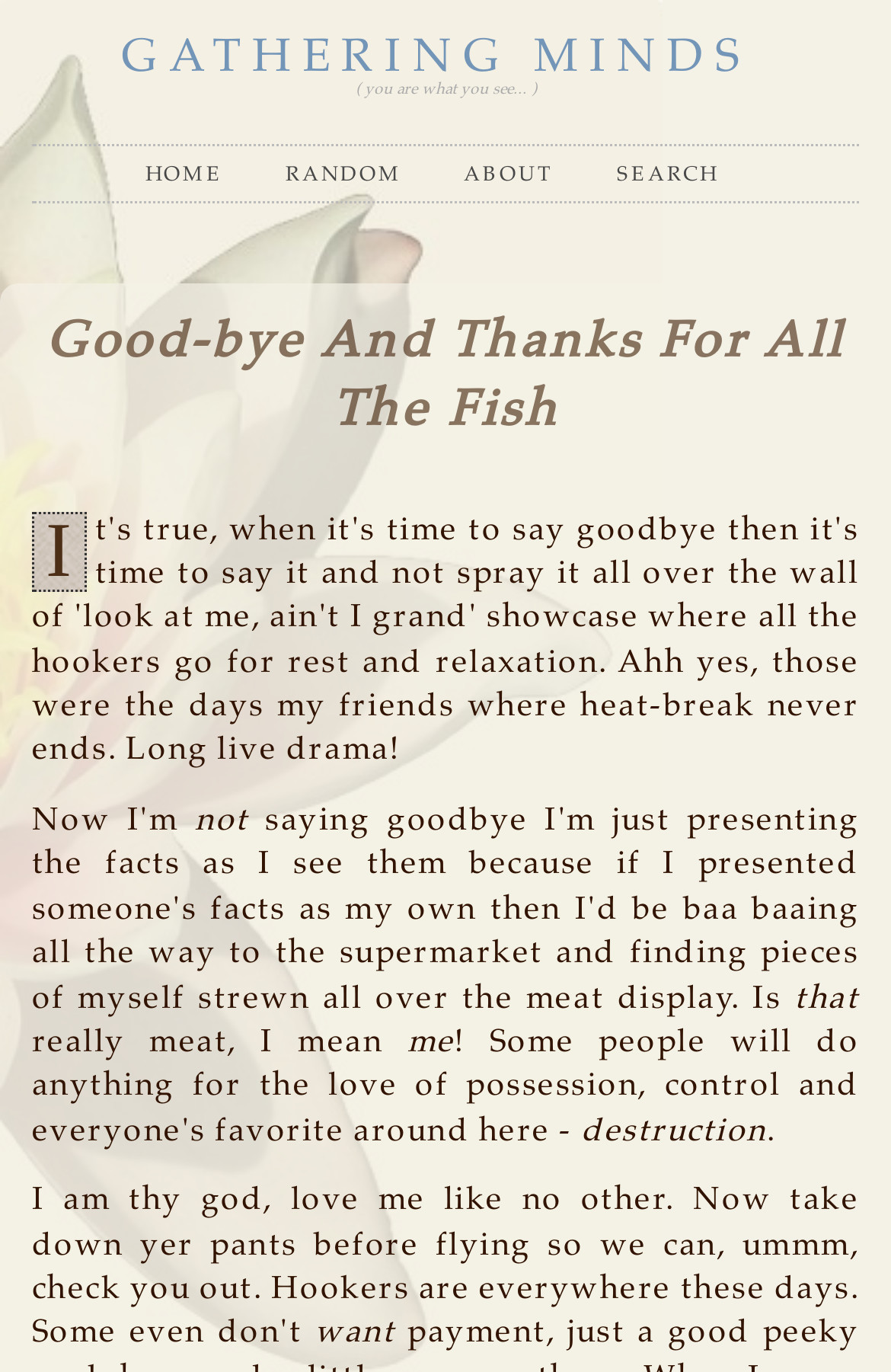Create a detailed summary of the webpage's content and design.

The webpage is titled "Good-bye And Thanks For All The Fish" and has a prominent heading with the same title, located near the top of the page. 

At the top of the page, there are five links aligned horizontally, including "GATHERING MINDS", "home", "random", "about", and "search". The links are evenly spaced, with "GATHERING MINDS" on the left and "search" on the right.

Below the links, there is a section of text that appears to be a quote or a passage. The text starts with the word "I" and continues with phrases "not that", "really mean", and "destruction". The text is scattered across the page, with some phrases positioned above or below others.

The overall layout of the page is simple, with a focus on the heading and the quote or passage. There are no images on the page.